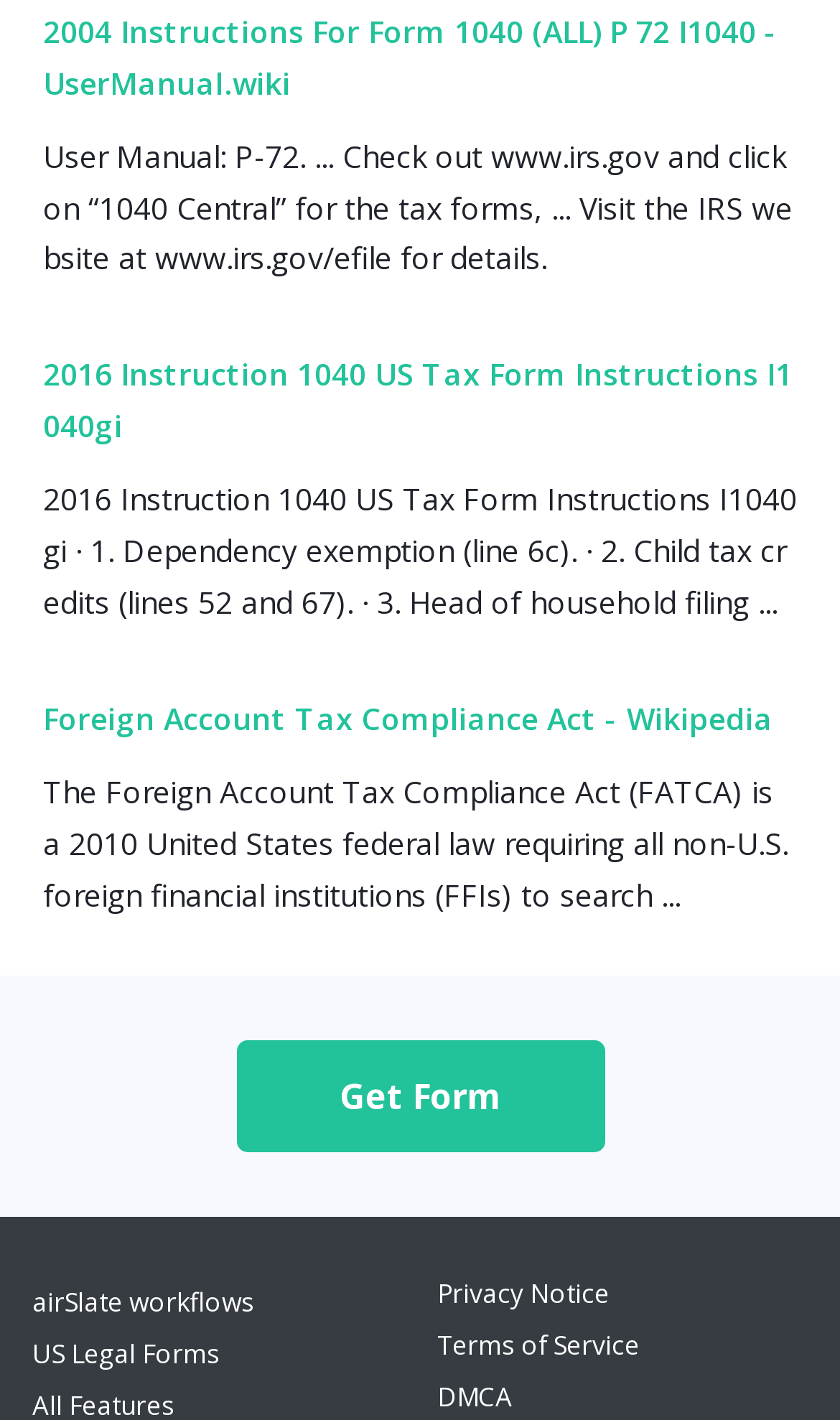Locate the bounding box coordinates of the clickable area to execute the instruction: "Get Form". Provide the coordinates as four float numbers between 0 and 1, represented as [left, top, right, bottom].

[0.281, 0.755, 0.719, 0.788]